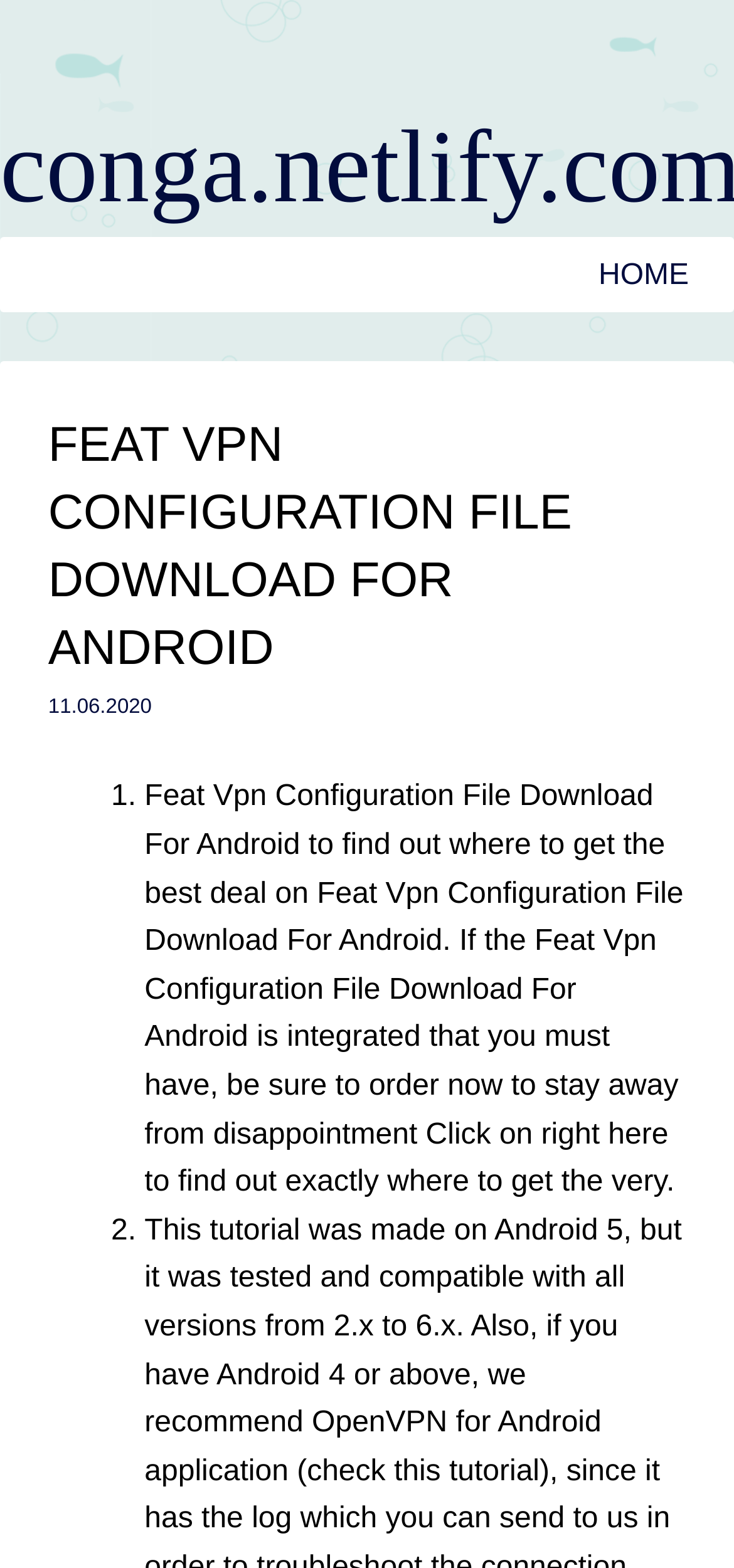What is the purpose of the webpage?
Please provide an in-depth and detailed response to the question.

The webpage's purpose can be inferred from the static text, which mentions finding the best deal on Feat Vpn Configuration File Download For Android, indicating that the webpage is intended to provide information or resources for this purpose.